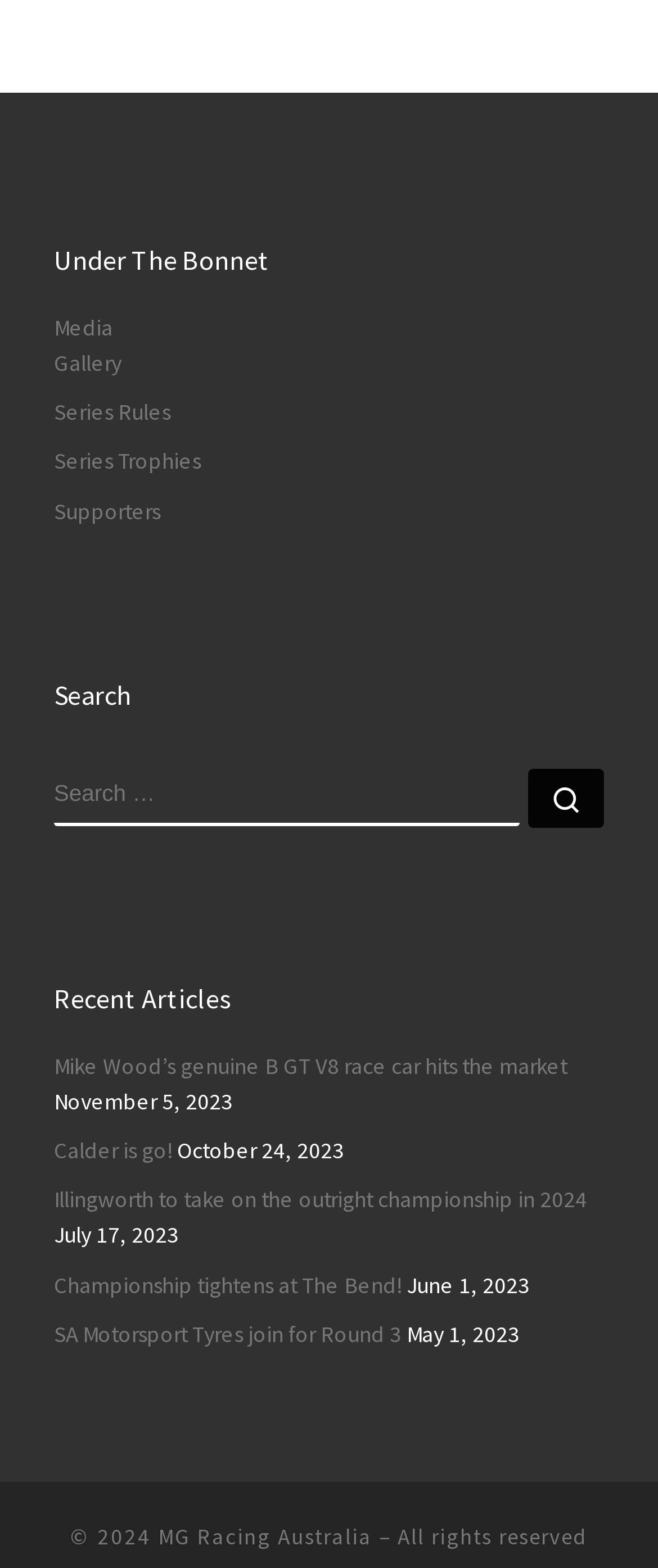Based on the element description: "Championship tightens at The Bend!", identify the UI element and provide its bounding box coordinates. Use four float numbers between 0 and 1, [left, top, right, bottom].

[0.082, 0.809, 0.61, 0.832]